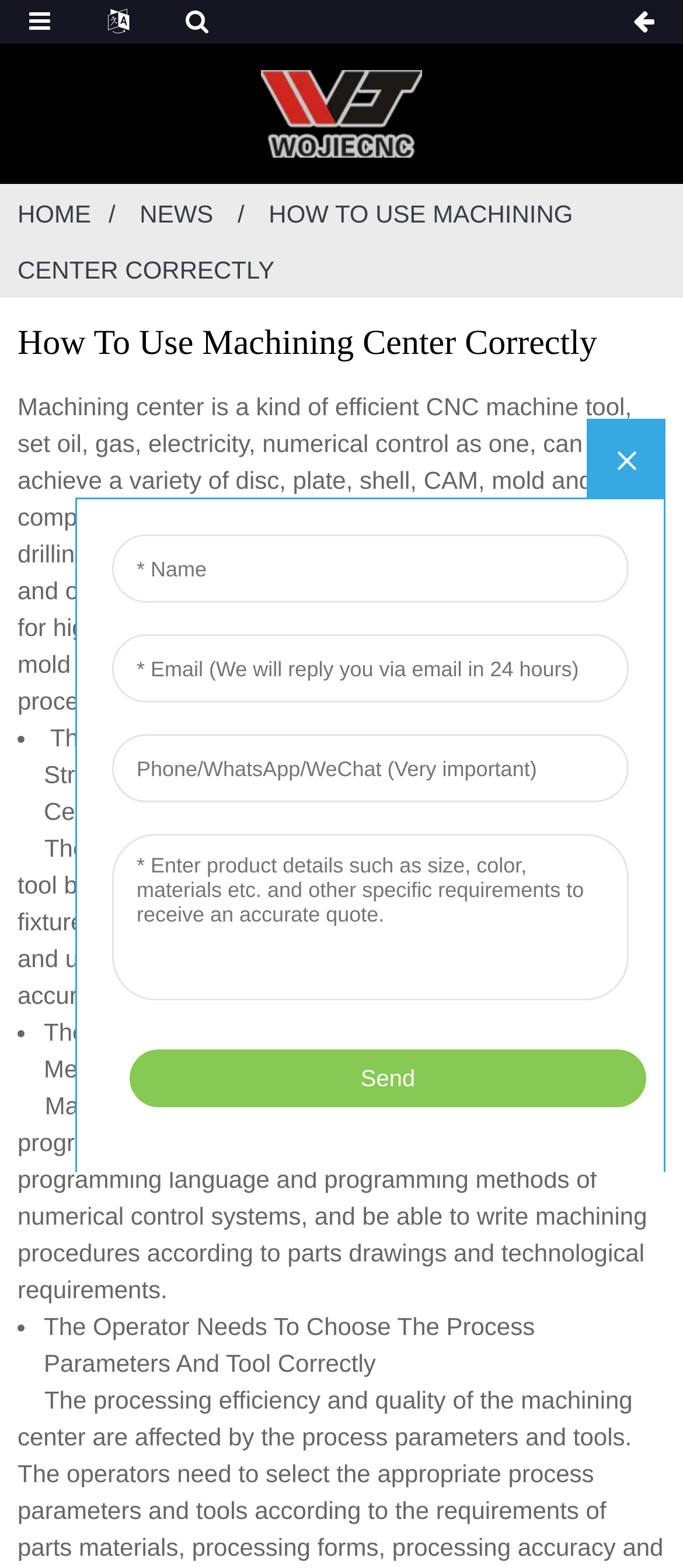What is required for programming a machining center?
Please give a detailed and elaborate answer to the question based on the image.

According to the webpage, machining centers use numerical control systems for programming, and operators need to understand the programming language and programming methods of numerical control systems, and be able to write machining procedures according to parts drawings and technological requirements.